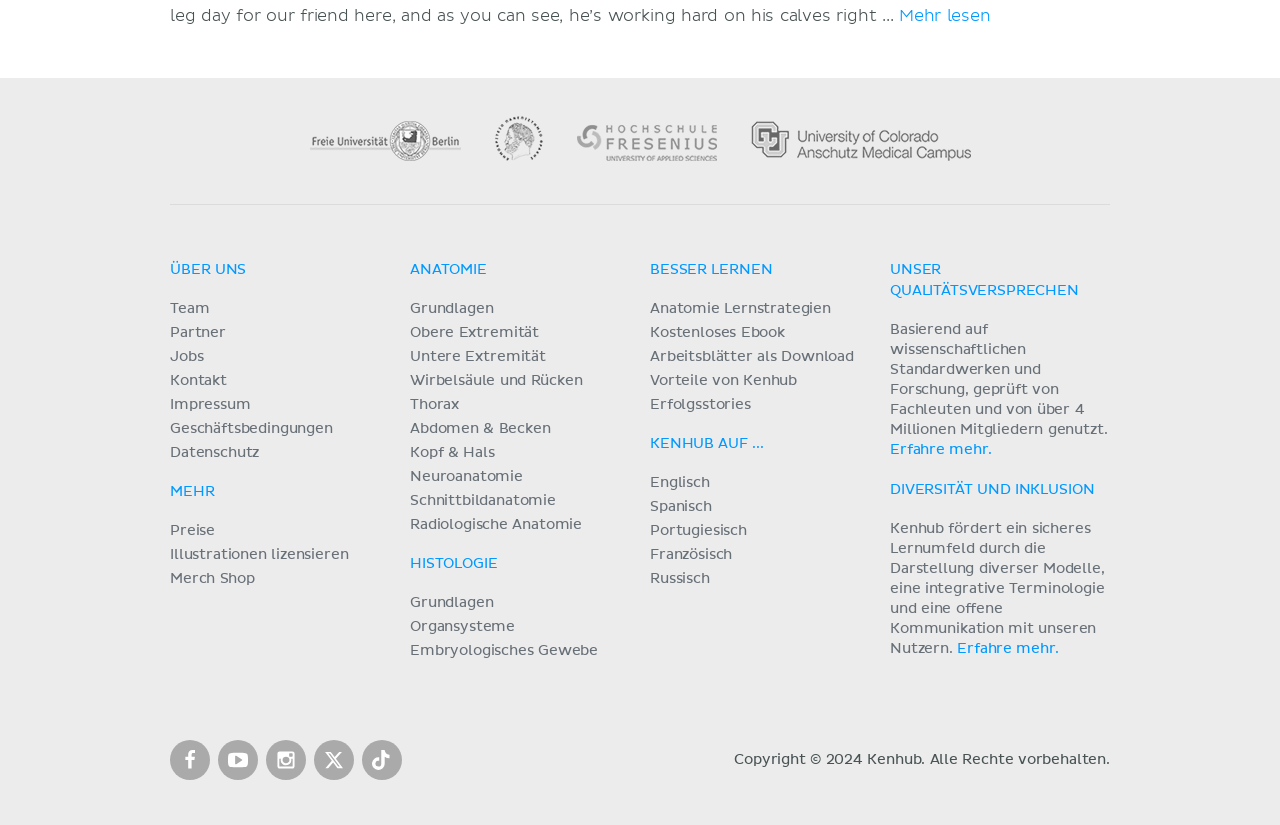What is the purpose of the 'BESSER LERNEN' section?
Please provide a single word or phrase as your answer based on the image.

Learning strategies